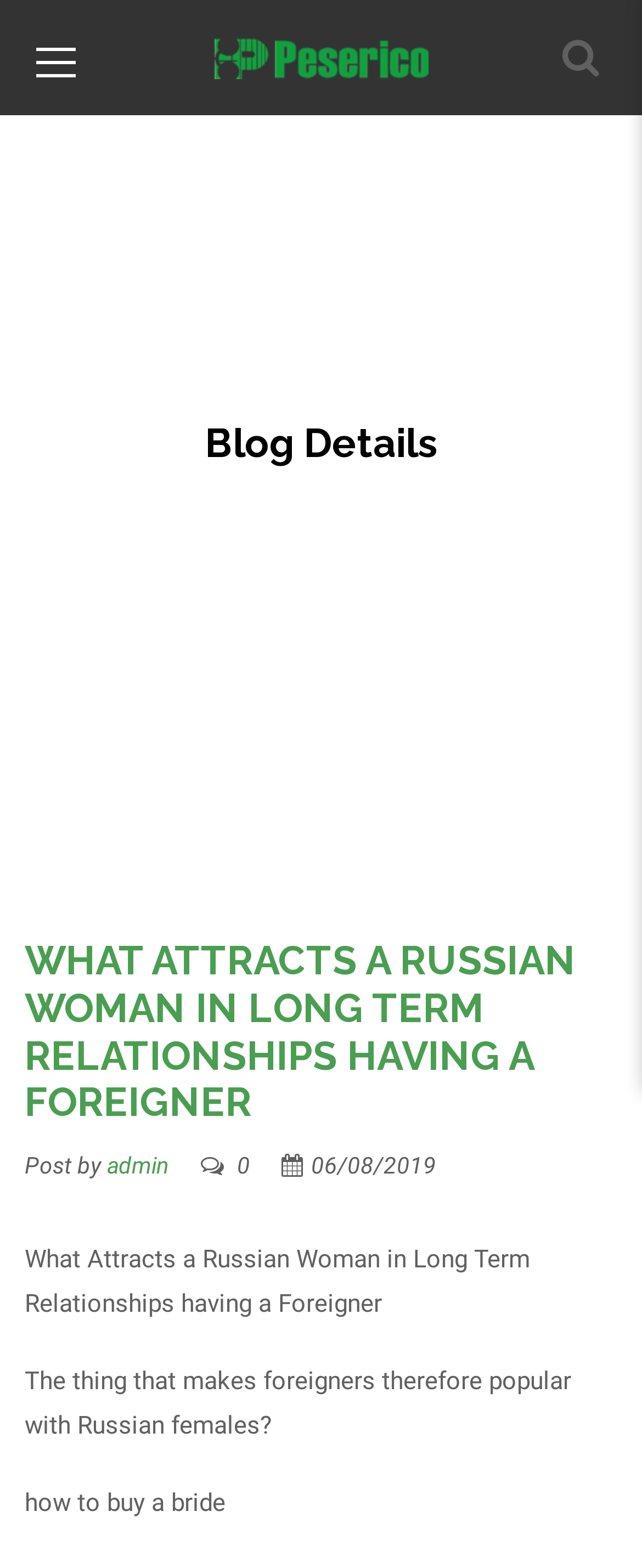Respond to the following question with a brief word or phrase:
What is the company name mentioned in the webpage?

Peserico s.a.s.